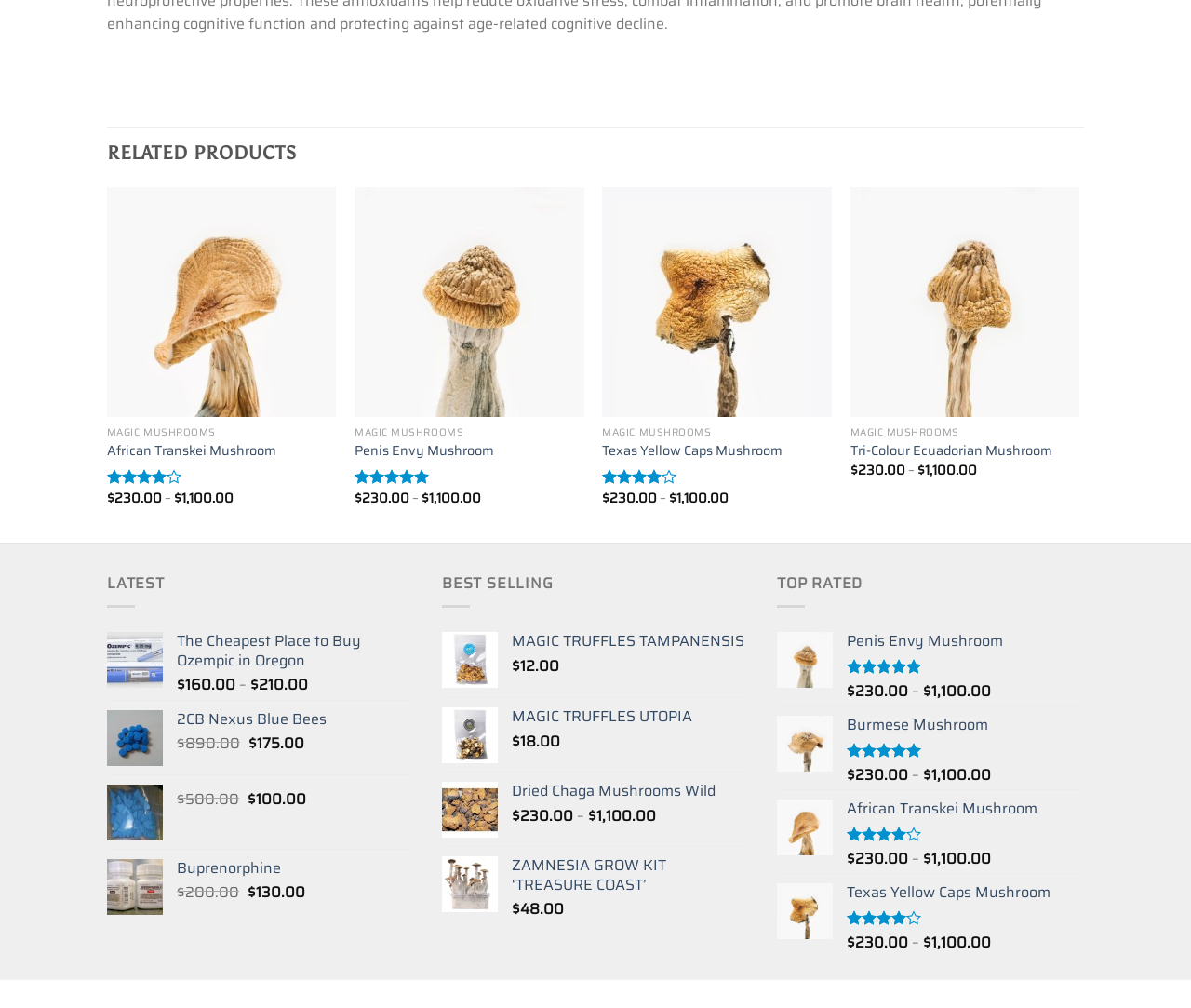How many products are listed under RELATED PRODUCTS?
Using the image as a reference, deliver a detailed and thorough answer to the question.

I counted the number of products listed under the 'RELATED PRODUCTS' heading, which includes African Transkei Mushroom, Penis Envy Mushroom, Texas Yellow Caps Mushroom, and Tri-Colour Ecuadorian Mushroom.